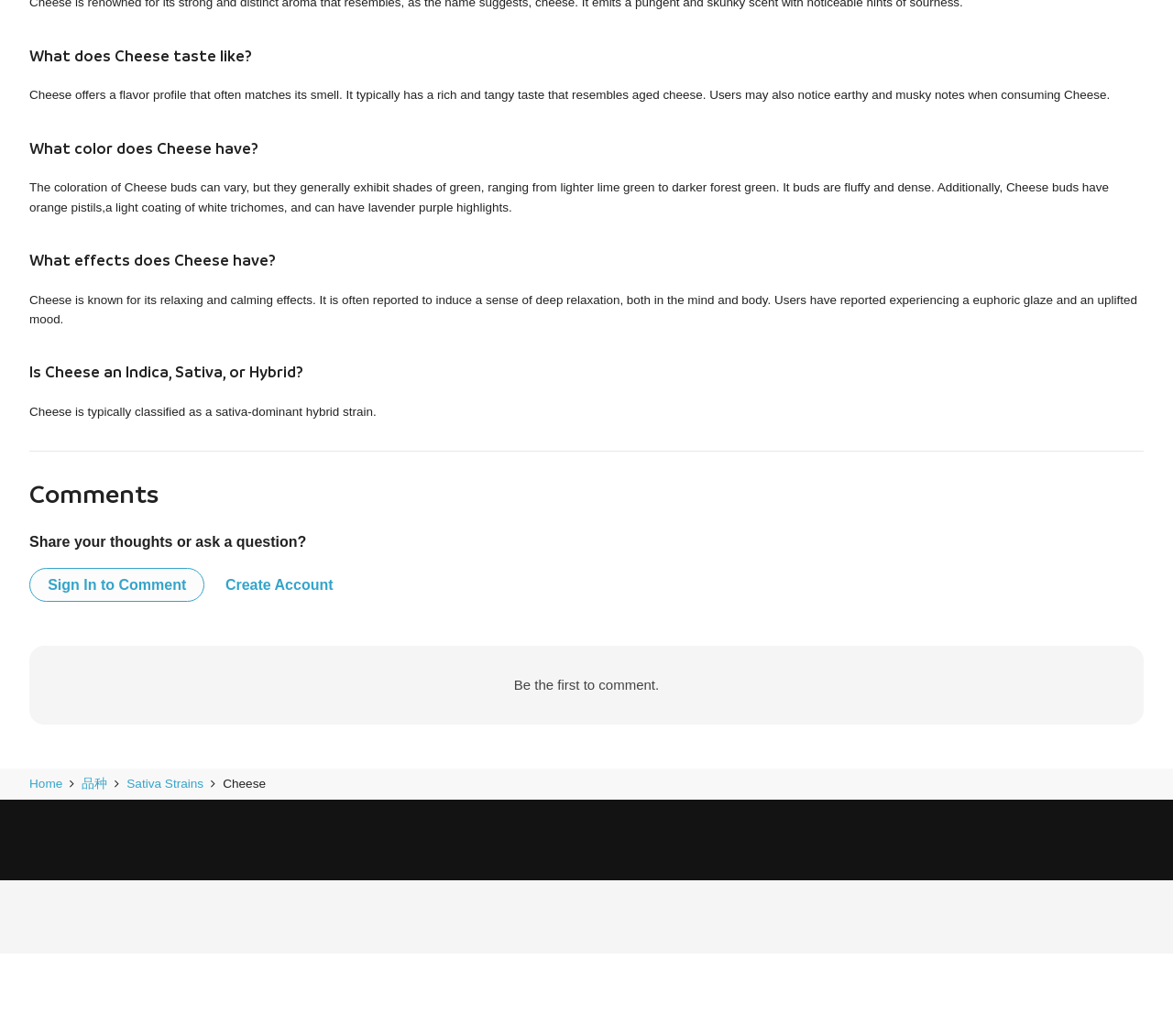What effects does Cheese have on users?
Kindly give a detailed and elaborate answer to the question.

According to the webpage, Cheese is known for its relaxing and calming effects. It is often reported to induce a sense of deep relaxation, both in the mind and body. Users have reported experiencing a euphoric glaze and an uplifted mood.